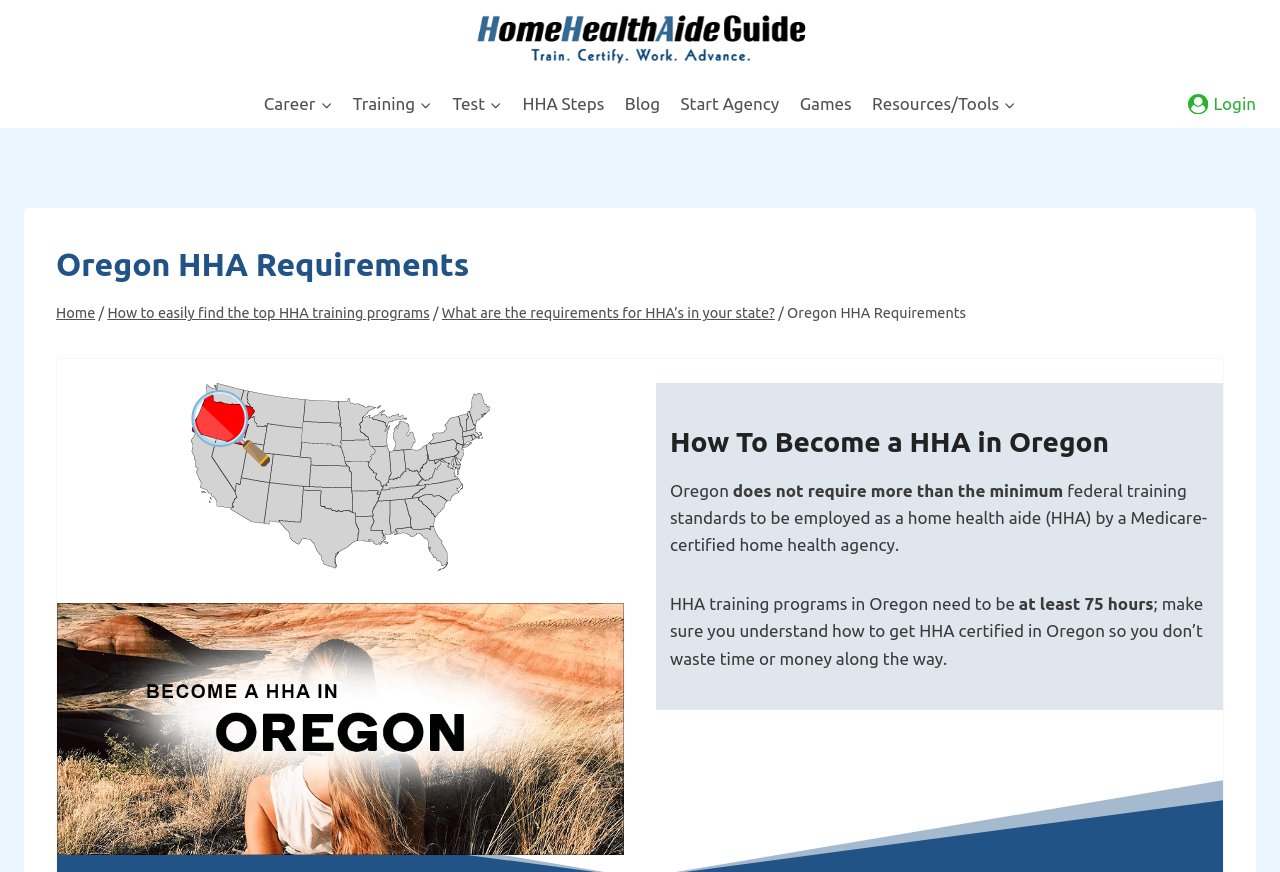Extract the bounding box coordinates for the UI element described as: "alt="Oregon hha focus map"".

[0.149, 0.439, 0.383, 0.654]